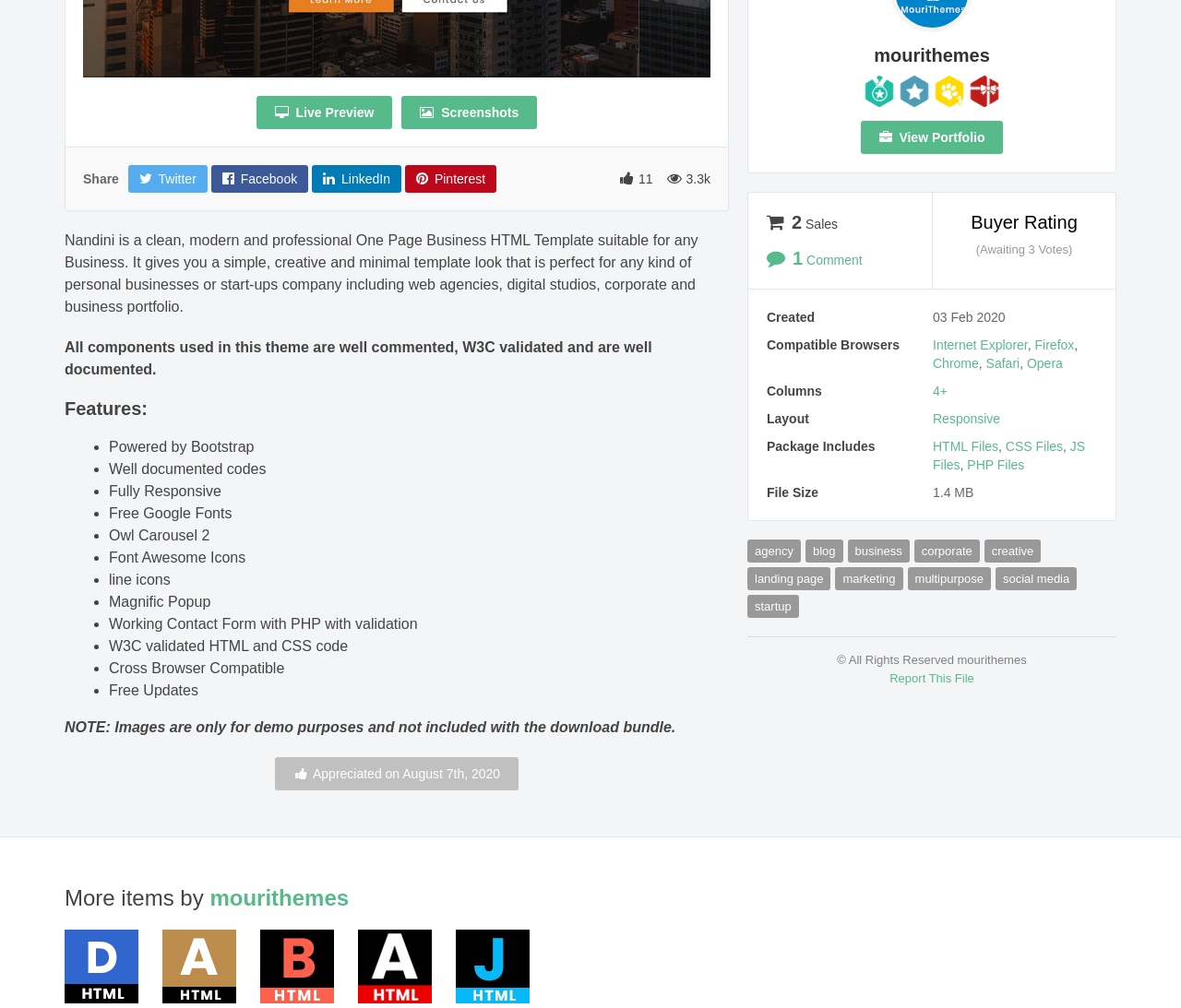Given the following UI element description: "mourithemes", find the bounding box coordinates in the webpage screenshot.

[0.178, 0.878, 0.295, 0.903]